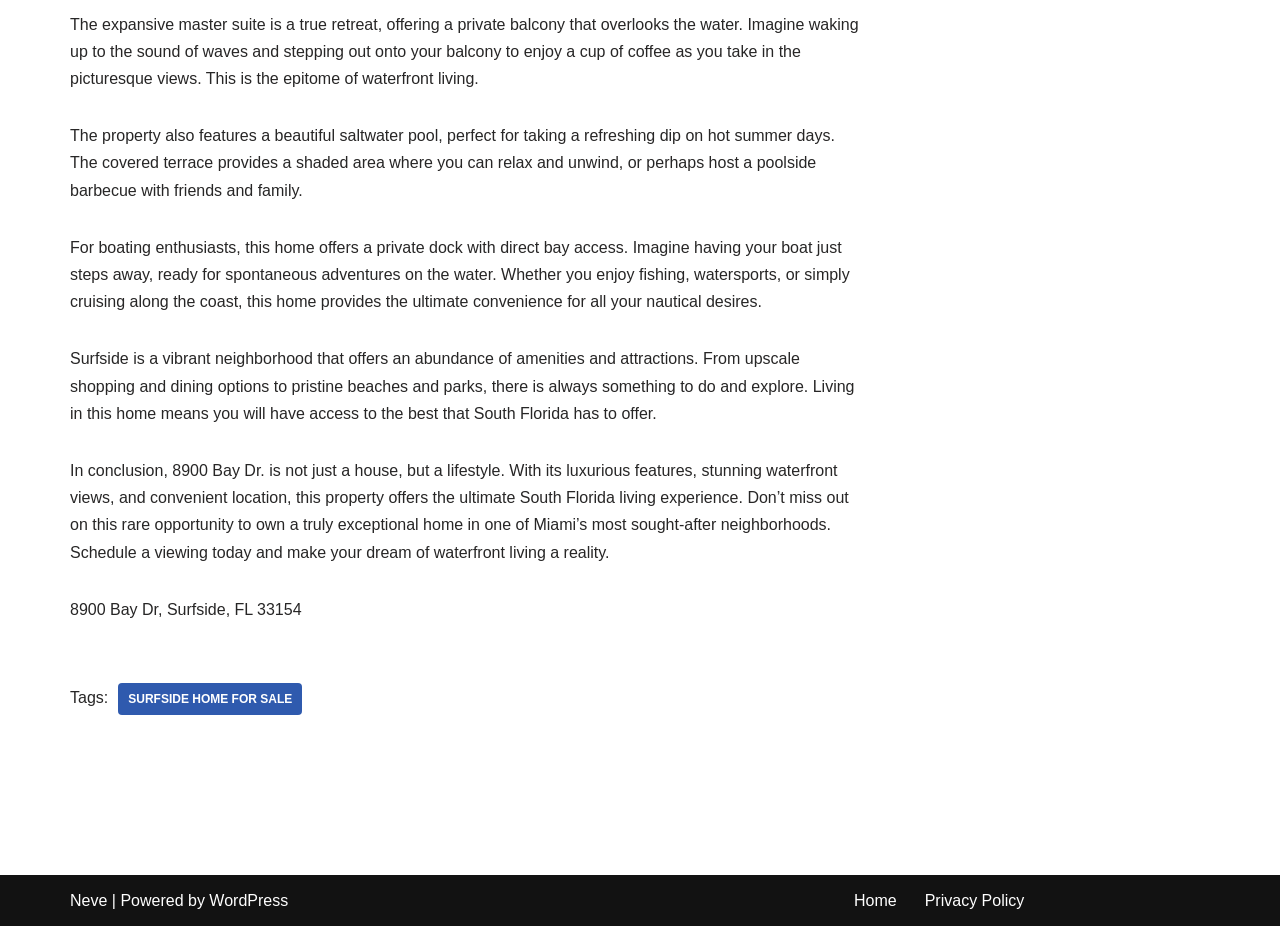Answer the question below with a single word or a brief phrase: 
What is the feature of the master suite?

Private balcony